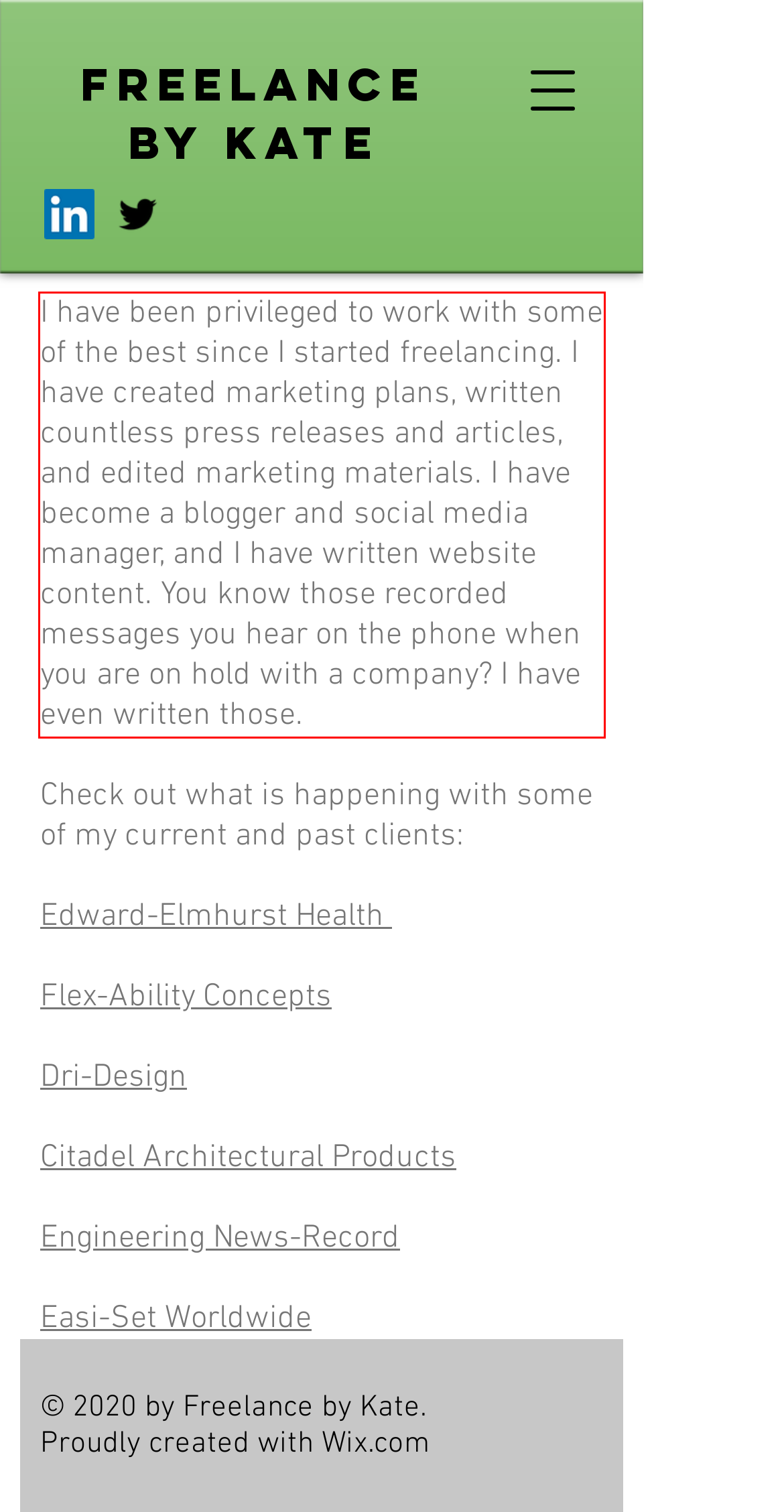Identify the text within the red bounding box on the webpage screenshot and generate the extracted text content.

I have been privileged to work with some of the best since I started freelancing. I have created marketing plans, written countless press releases and articles, and edited marketing materials. I have become a blogger and social media manager, and I have written website content. You know those recorded messages you hear on the phone when you are on hold with a company? I have even written those.